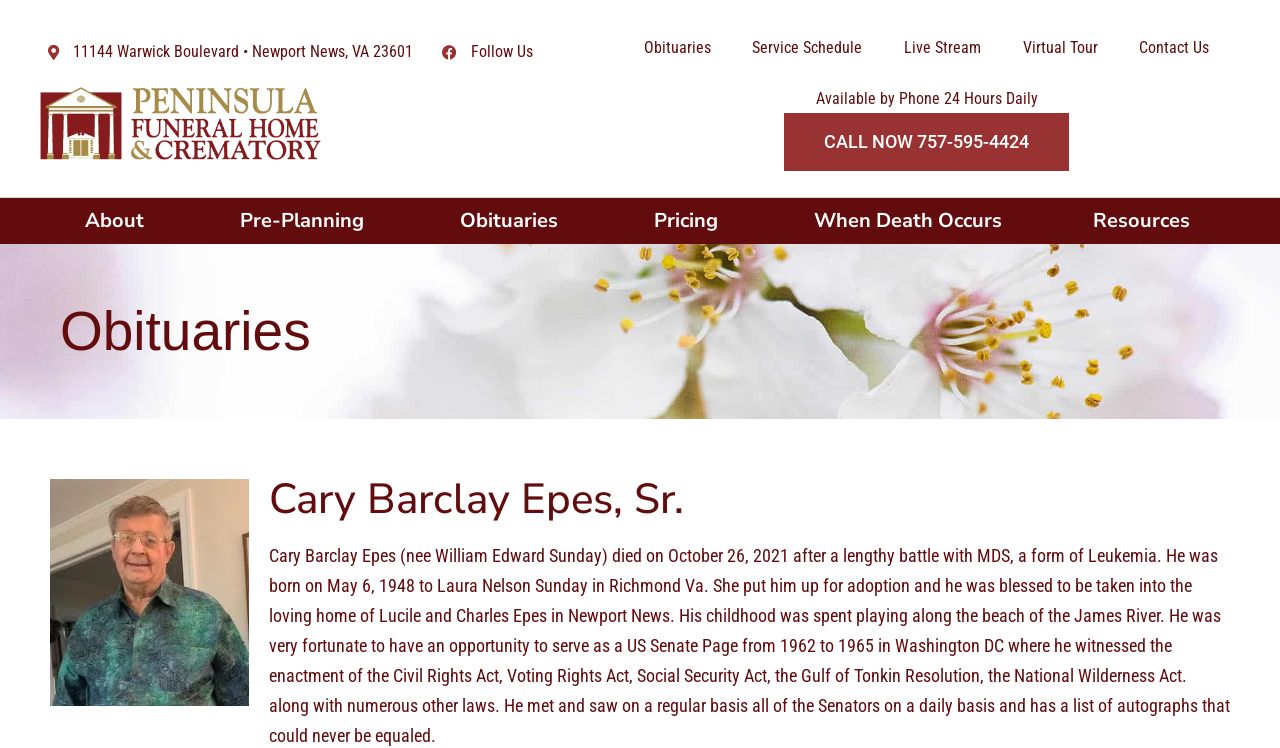Using the given element description, provide the bounding box coordinates (top-left x, top-left y, bottom-right x, bottom-right y) for the corresponding UI element in the screenshot: When Death Occurs

[0.6, 0.265, 0.818, 0.326]